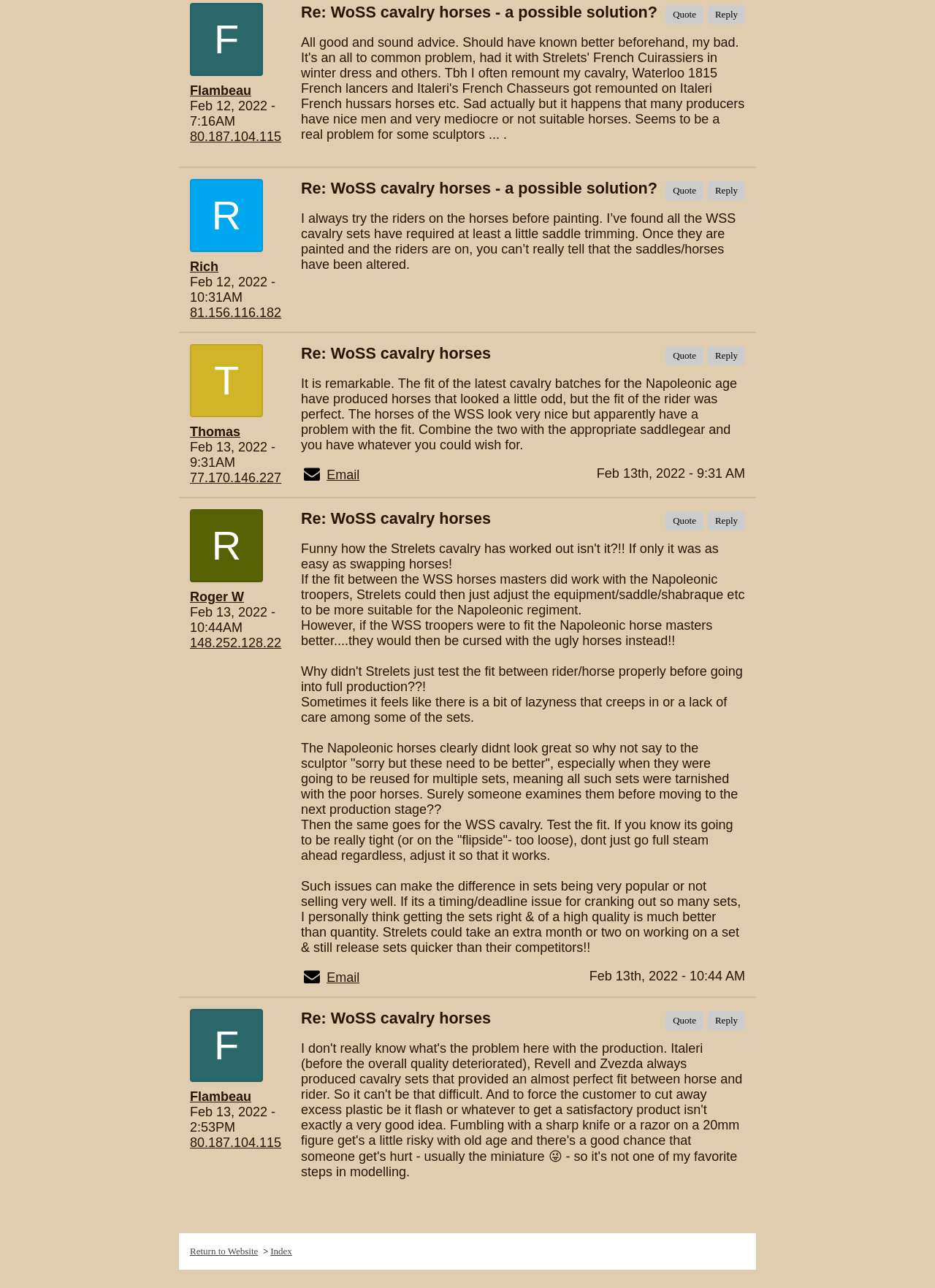How many users are participating in this discussion?
Use the screenshot to answer the question with a single word or phrase.

At least 5